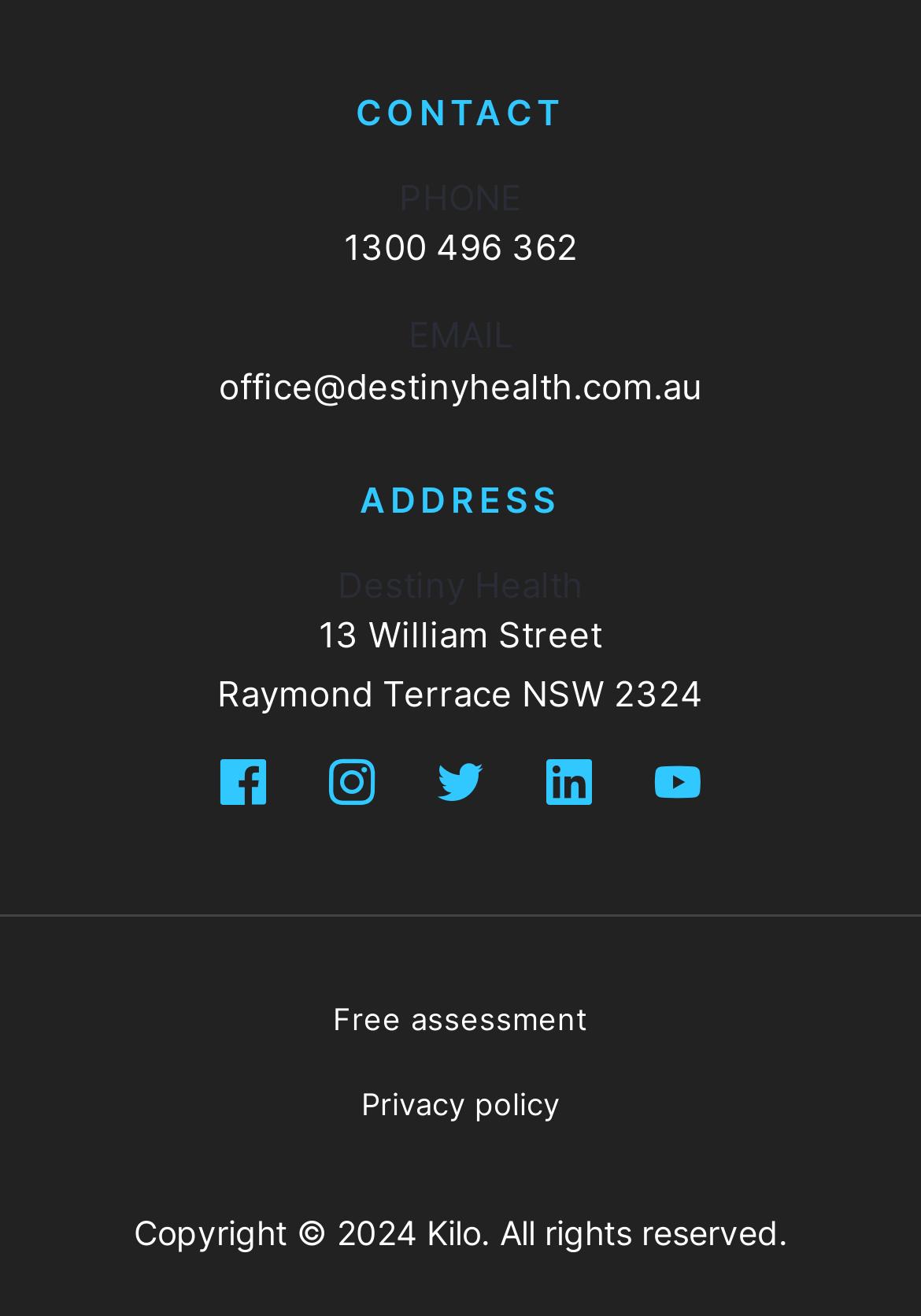Given the webpage screenshot, identify the bounding box of the UI element that matches this description: "Privacy policy".

[0.392, 0.808, 0.608, 0.871]